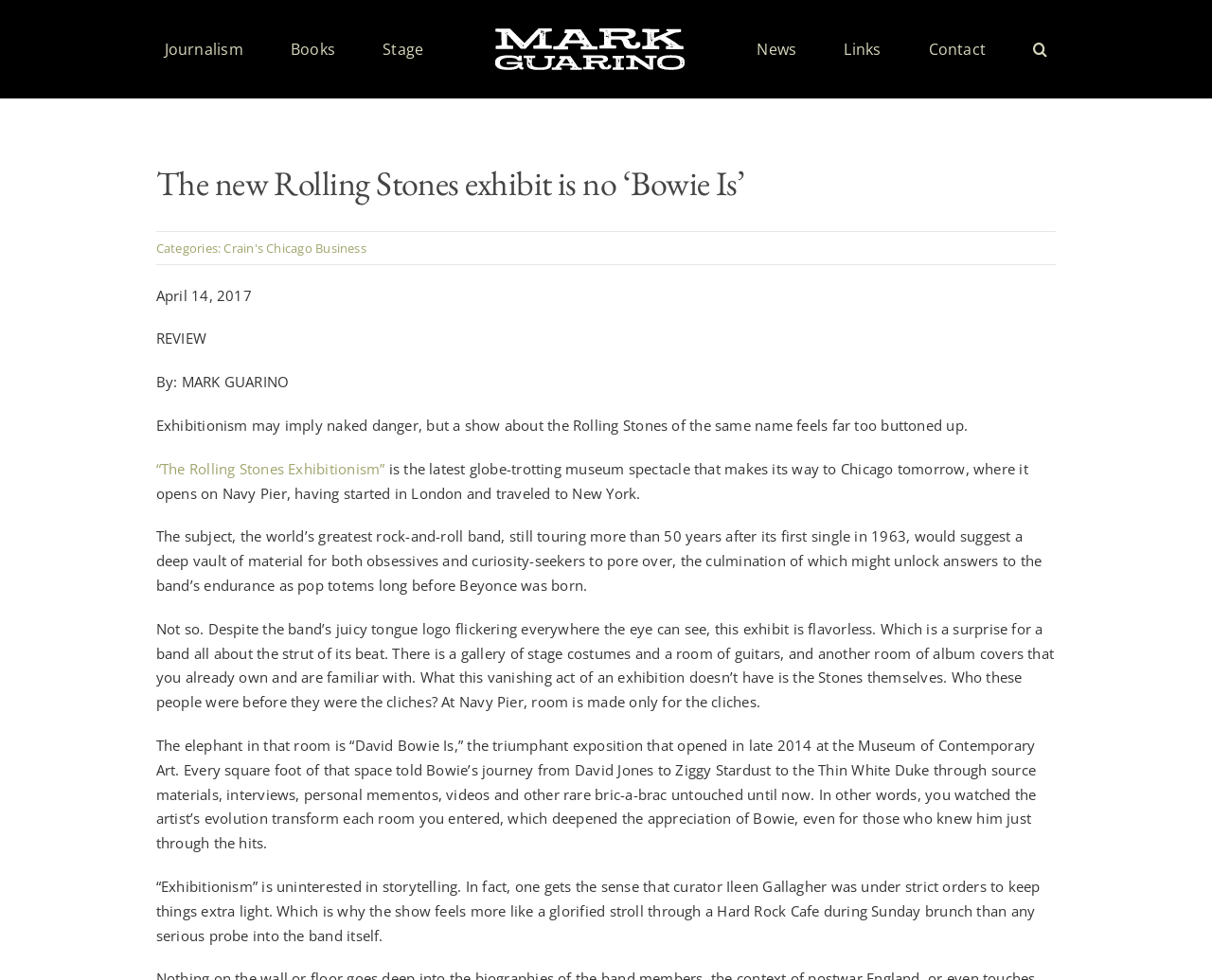Please specify the bounding box coordinates of the element that should be clicked to execute the given instruction: 'Click on the 'Search' button'. Ensure the coordinates are four float numbers between 0 and 1, expressed as [left, top, right, bottom].

[0.853, 0.029, 0.864, 0.071]